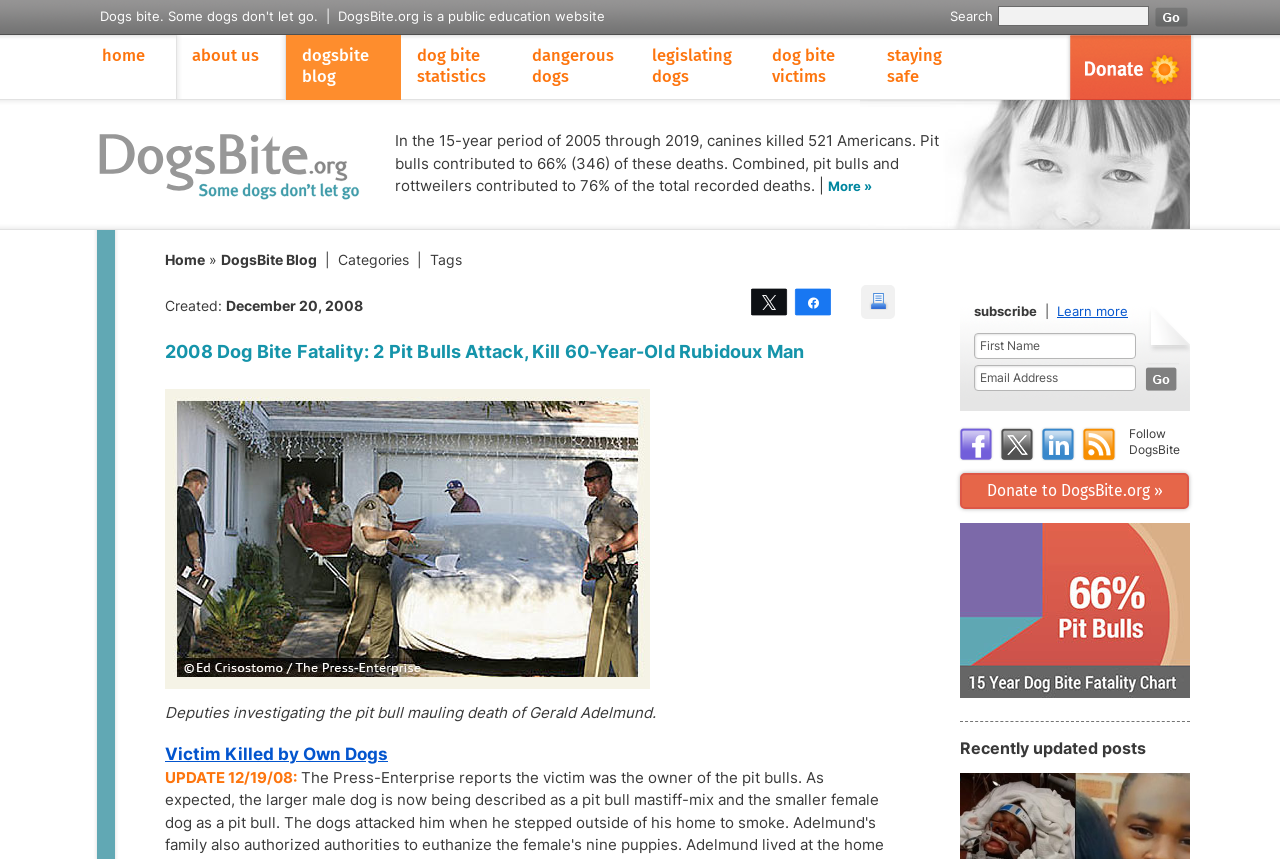Given the content of the image, can you provide a detailed answer to the question?
What is the age of the victim?

Based on the webpage content, specifically the text '2008 Dog Bite Fatality: 2 Pit Bulls Attack, Kill 60-Year-Old Rubidoux Man', I can infer that the age of the victim is 60 years old.